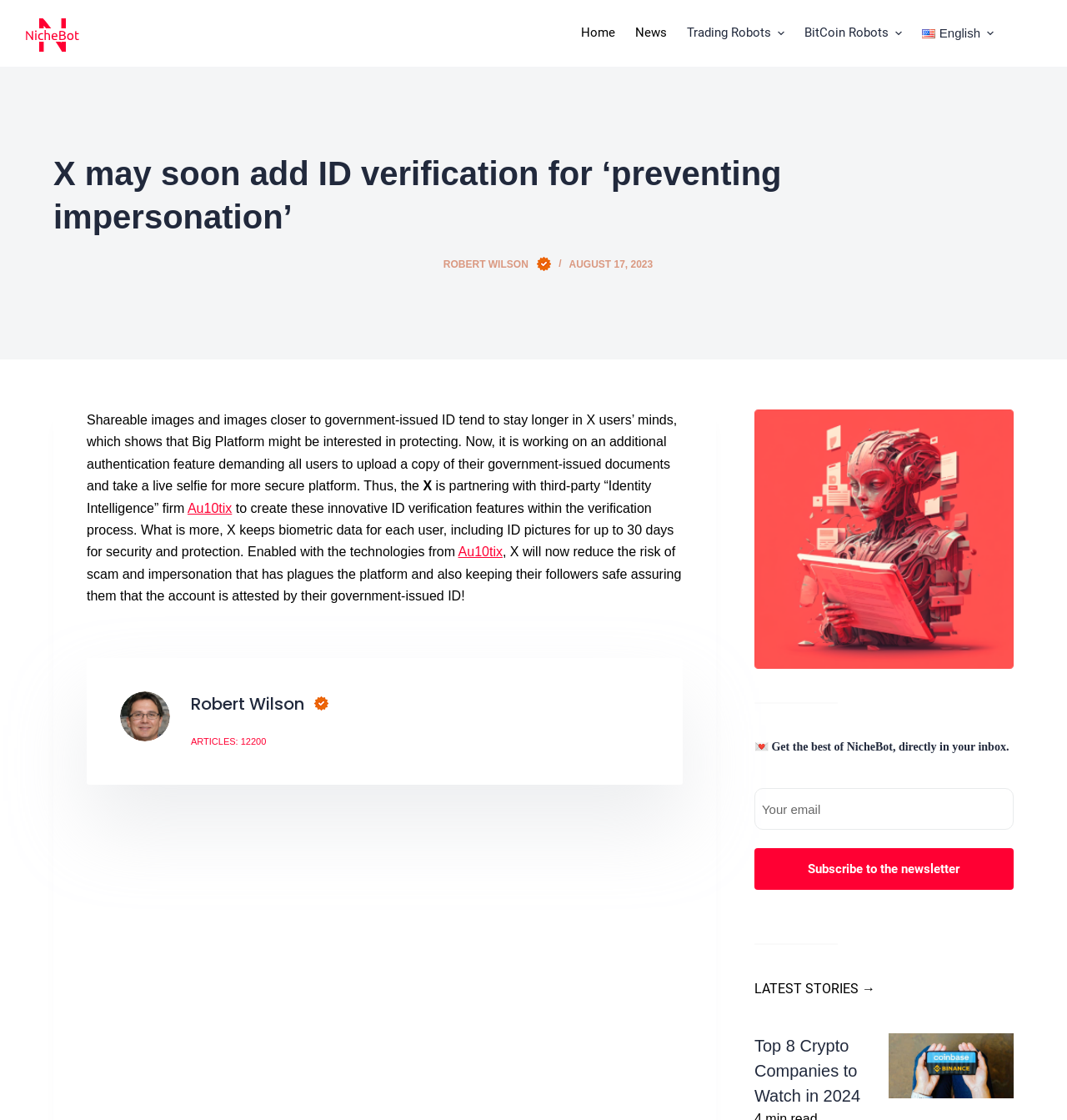Find the bounding box coordinates for the area that must be clicked to perform this action: "Subscribe to the newsletter".

[0.707, 0.757, 0.95, 0.795]